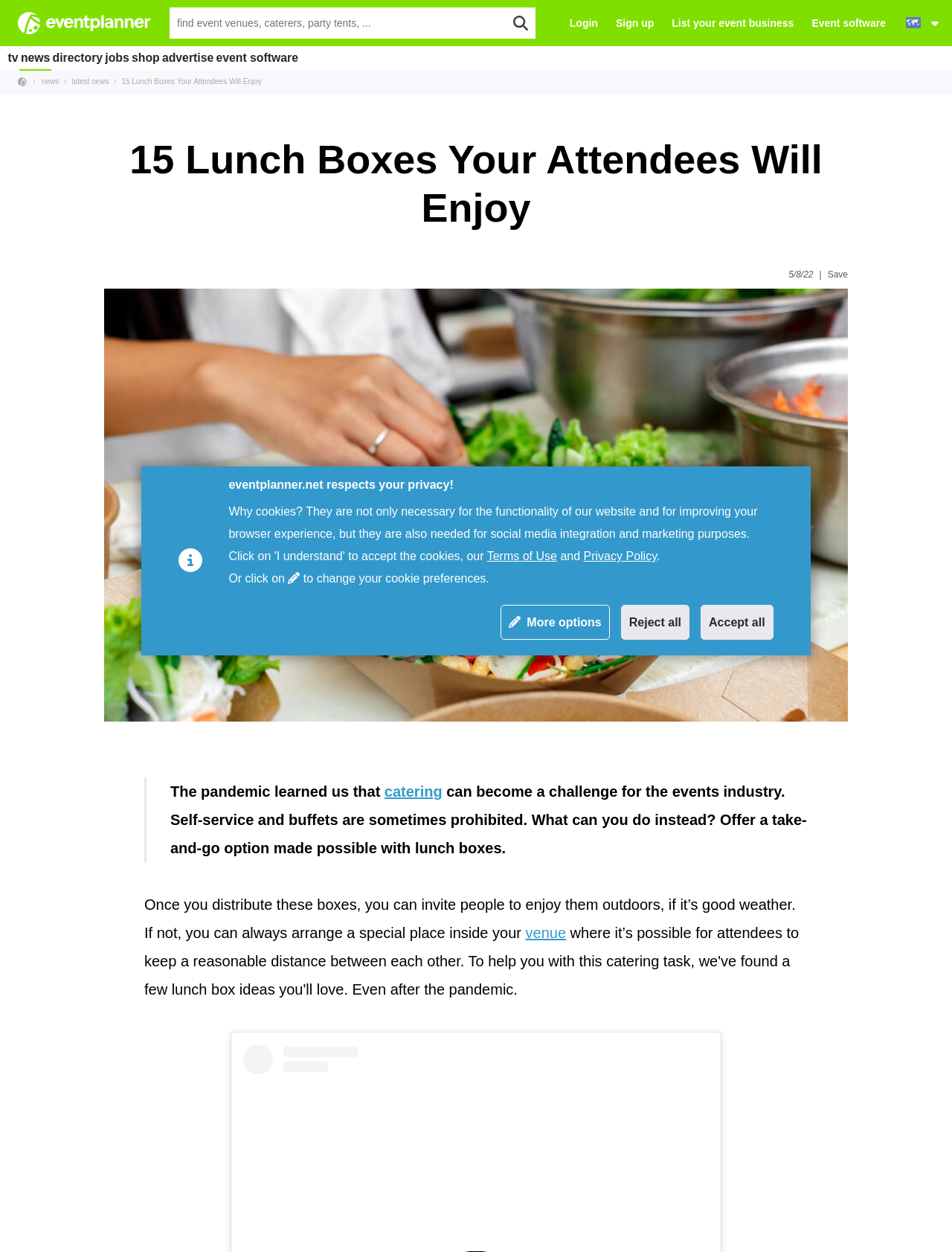What is the topic of the article?
Please answer the question with a single word or phrase, referencing the image.

Lunch boxes for events